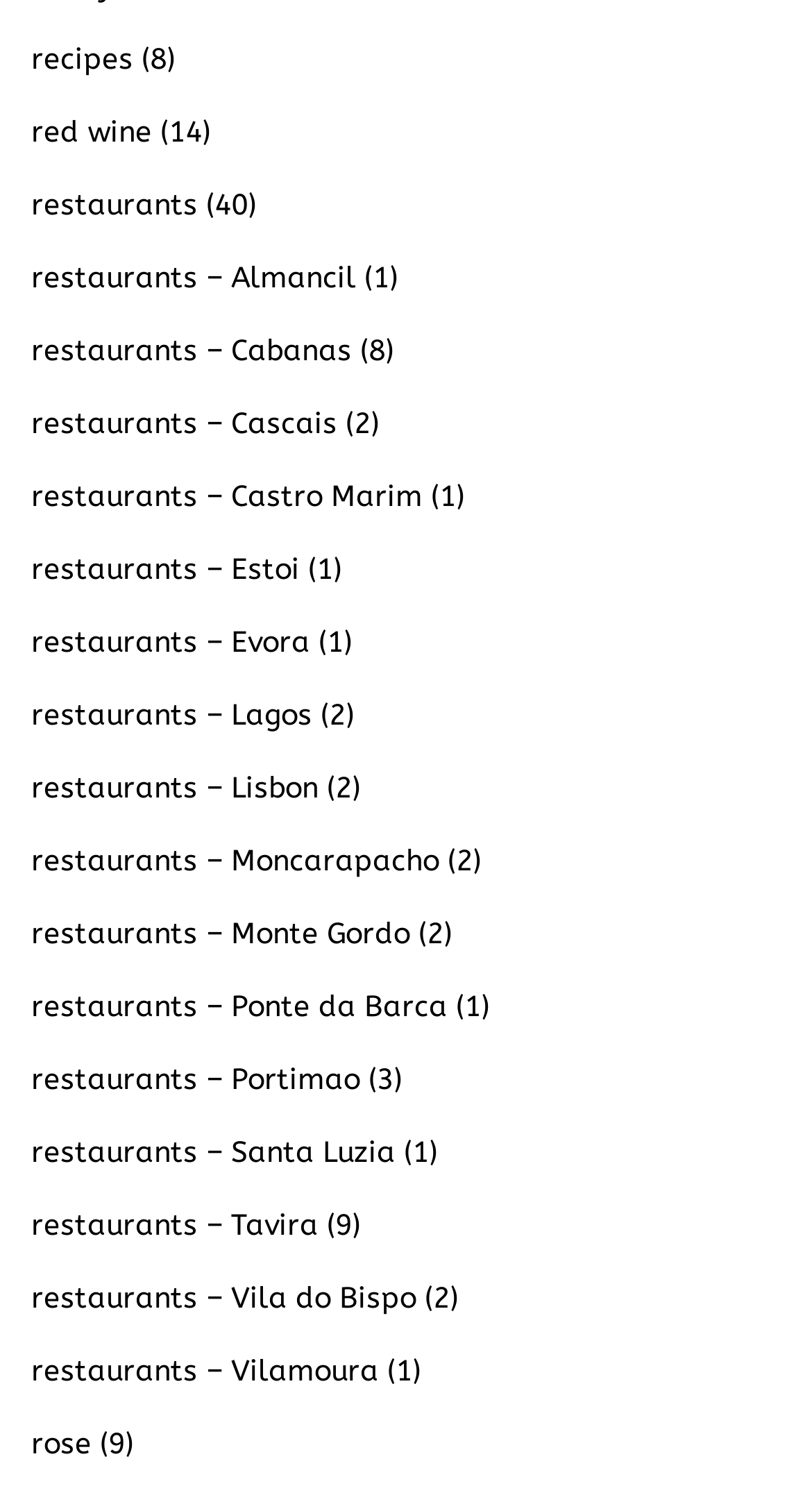What is the category with the most restaurants listed?
Refer to the screenshot and respond with a concise word or phrase.

Tavira